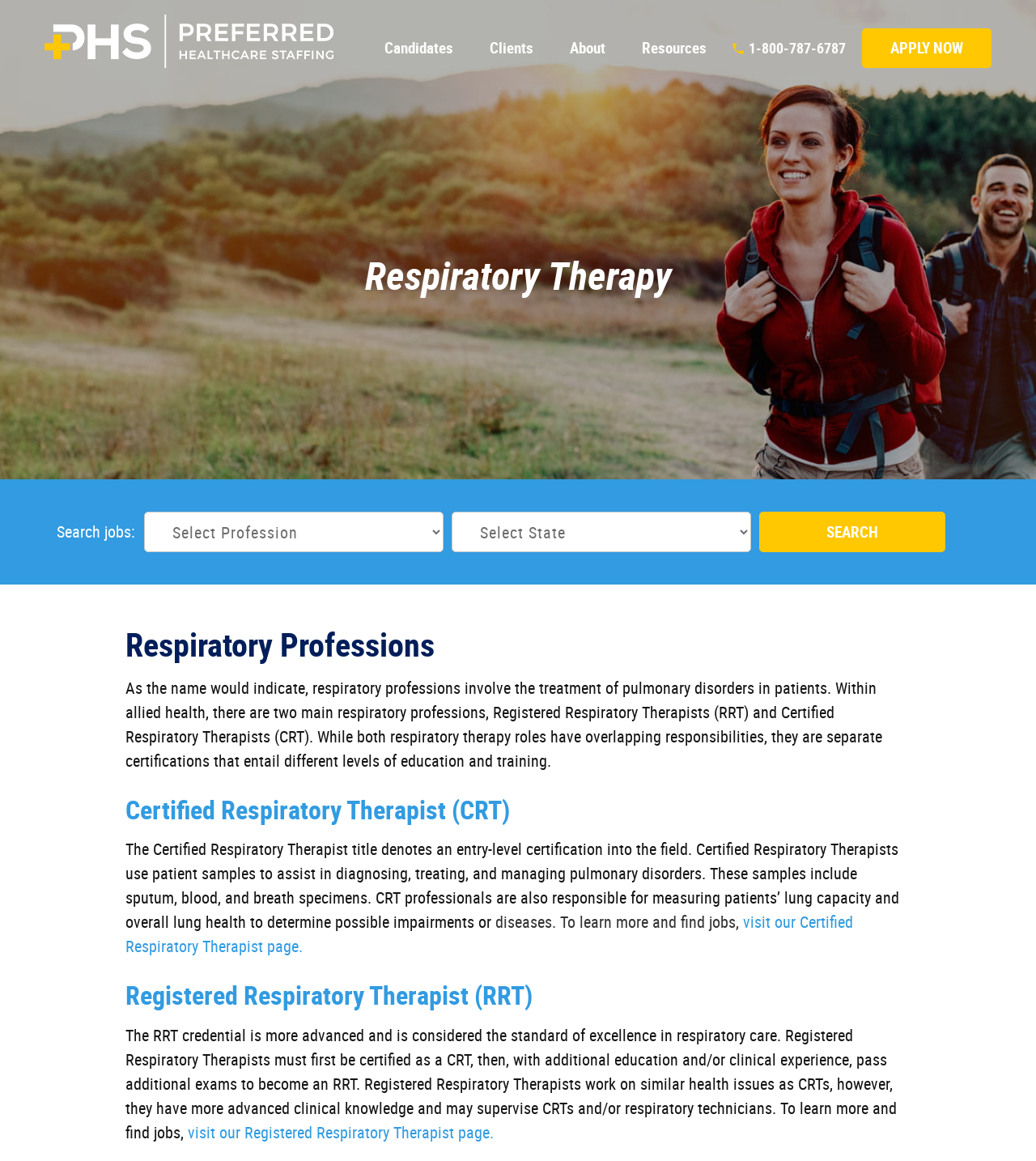What are the two main respiratory professions mentioned?
Based on the image, provide your answer in one word or phrase.

RRT and CRT